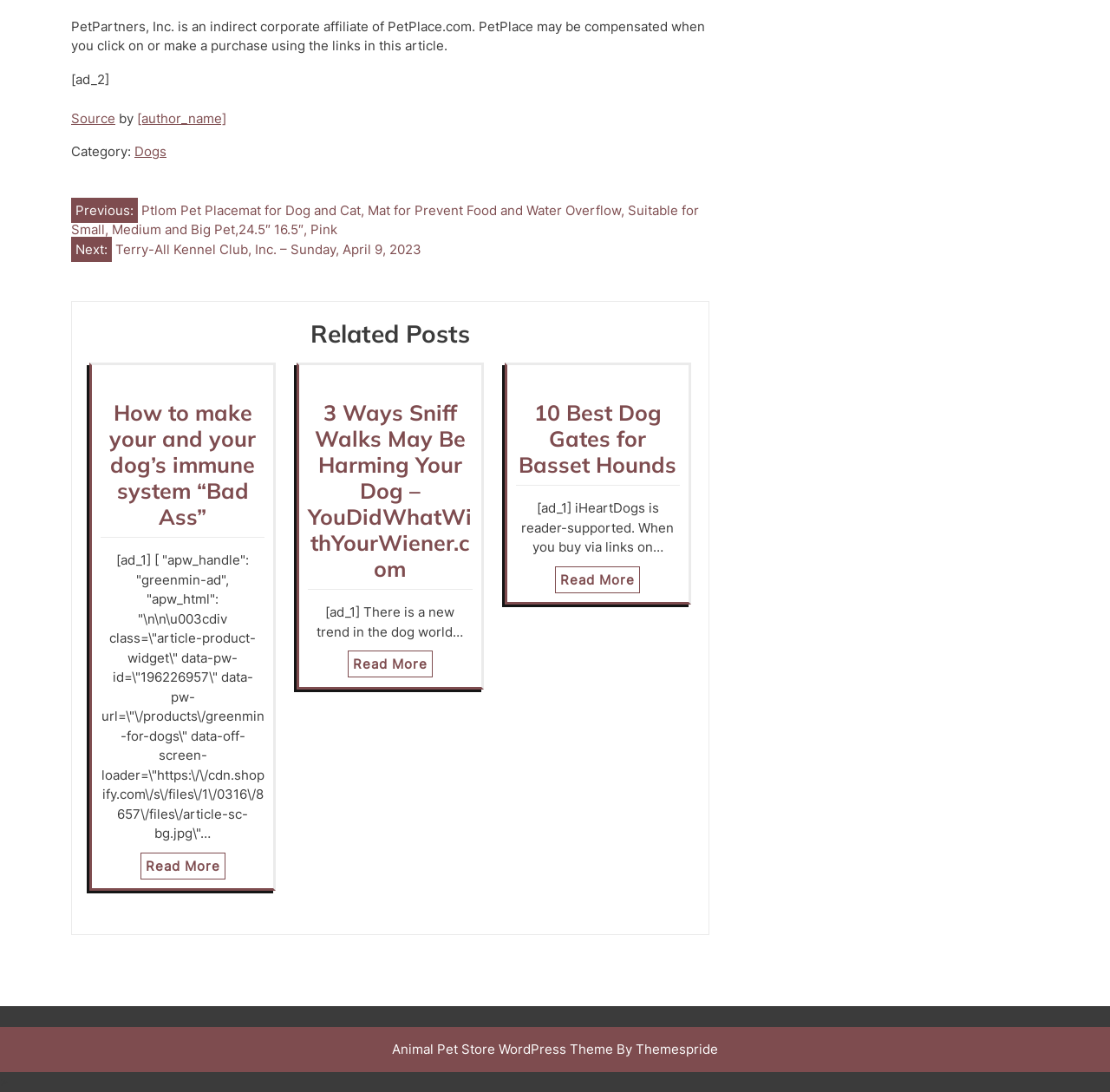Find the bounding box coordinates of the clickable area required to complete the following action: "Read the article 'How to make your and your dog’s immune system “Bad Ass”'".

[0.099, 0.366, 0.231, 0.486]